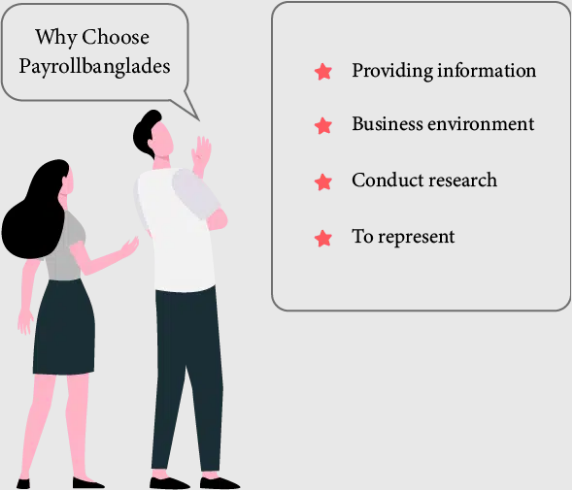Give an elaborate caption for the image.

The image features two stylized characters engaged in a discussion, highlighting the benefits of choosing Payrollbangladesh for liaison office management services. One character, a woman, gestures expressively, while the man stands with his hands raised in an animated manner, as if asking a question or sharing insight. 

On the right side of the image, several key points are presented in a list format, each marked with a red star. The points emphasize the advantages of the services, including:

- Providing information
- Business environment
- Conduct research
- To represent

At the top, a speech bubble emerges from the woman, stating, "Why Choose Payrollbangladesh," suggesting a focus on promoting the company's offerings. The overall design combines modern illustrations with a clean layout, effectively communicating the message of professionalism and support in business processes.